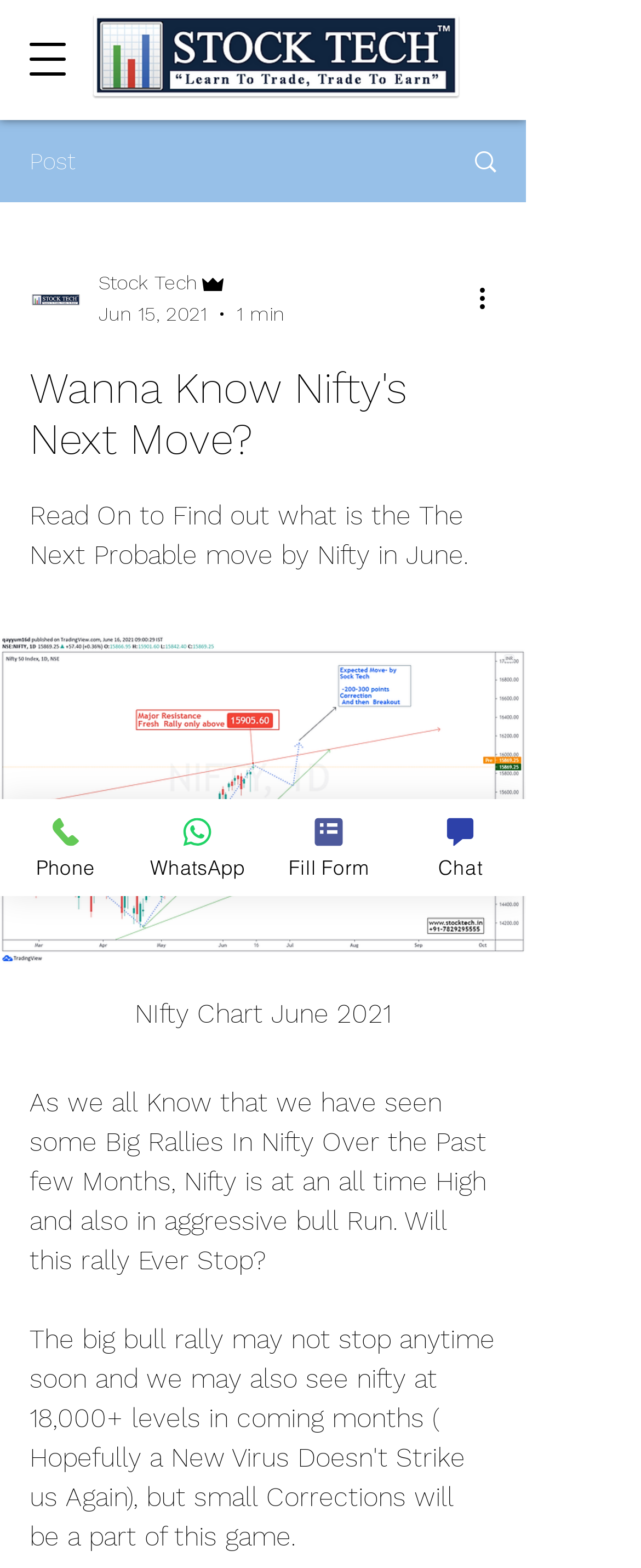Locate the bounding box coordinates of the clickable element to fulfill the following instruction: "Read more about Nifty's next move". Provide the coordinates as four float numbers between 0 and 1 in the format [left, top, right, bottom].

[0.046, 0.232, 0.774, 0.297]